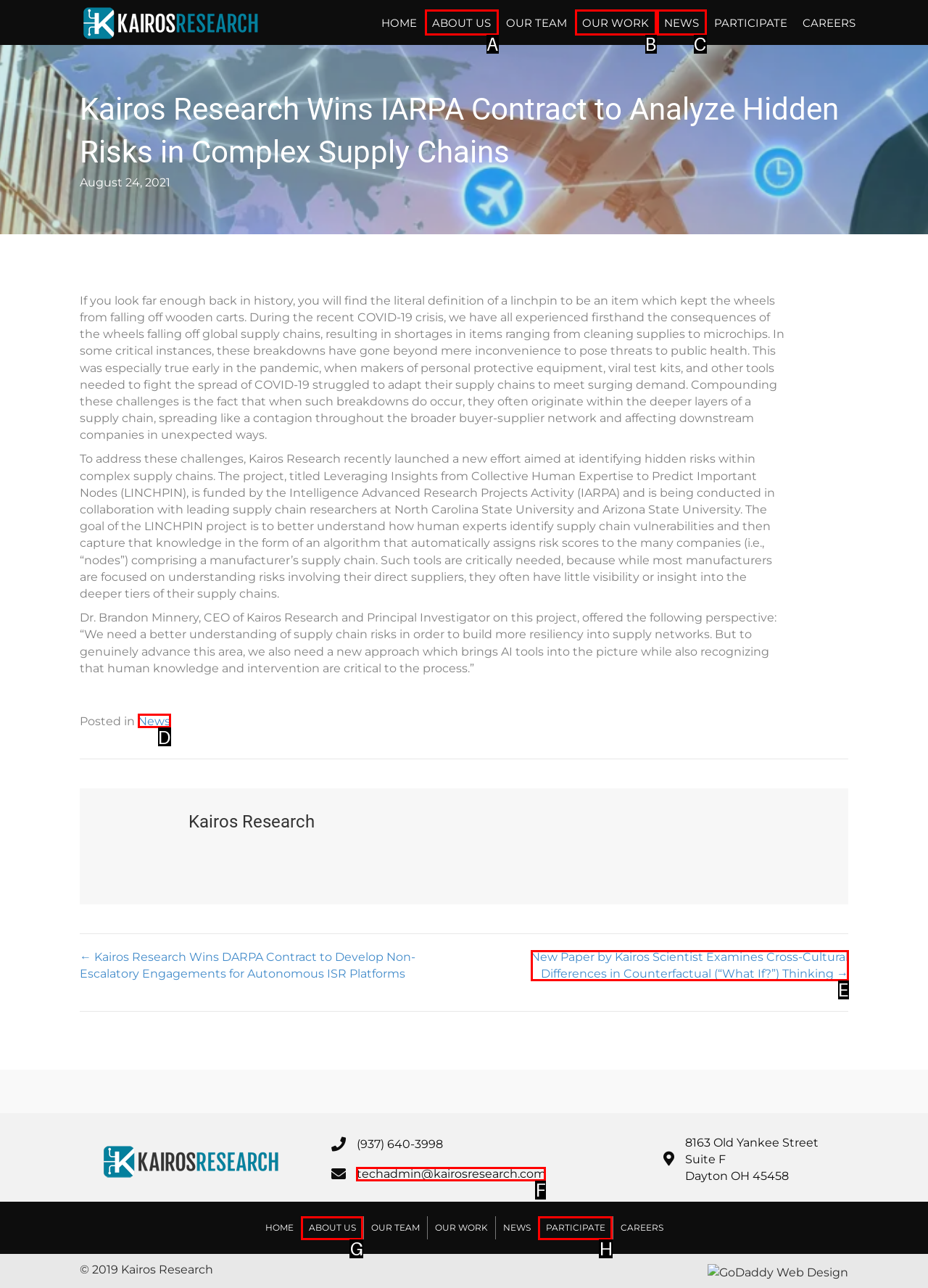Select the letter that aligns with the description: News. Answer with the letter of the selected option directly.

D